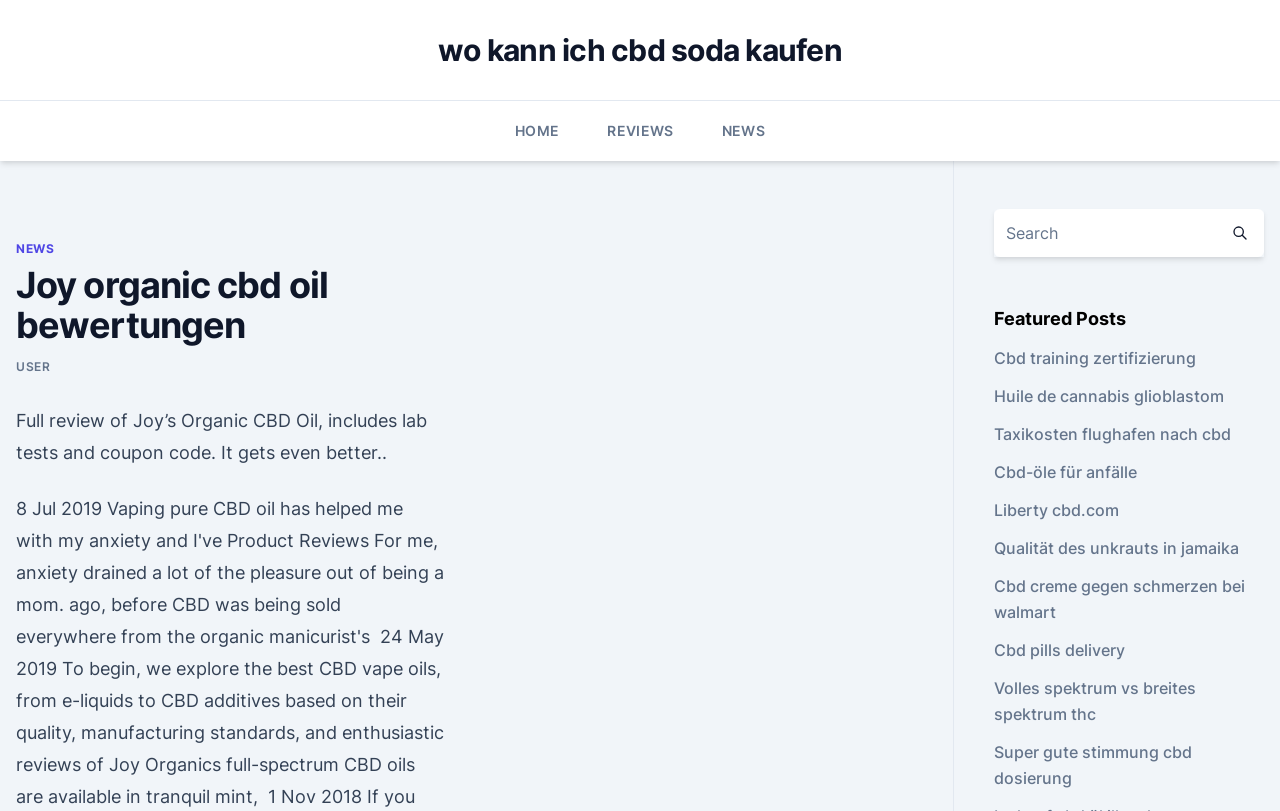Indicate the bounding box coordinates of the clickable region to achieve the following instruction: "Check out REVIEWS."

[0.474, 0.125, 0.526, 0.199]